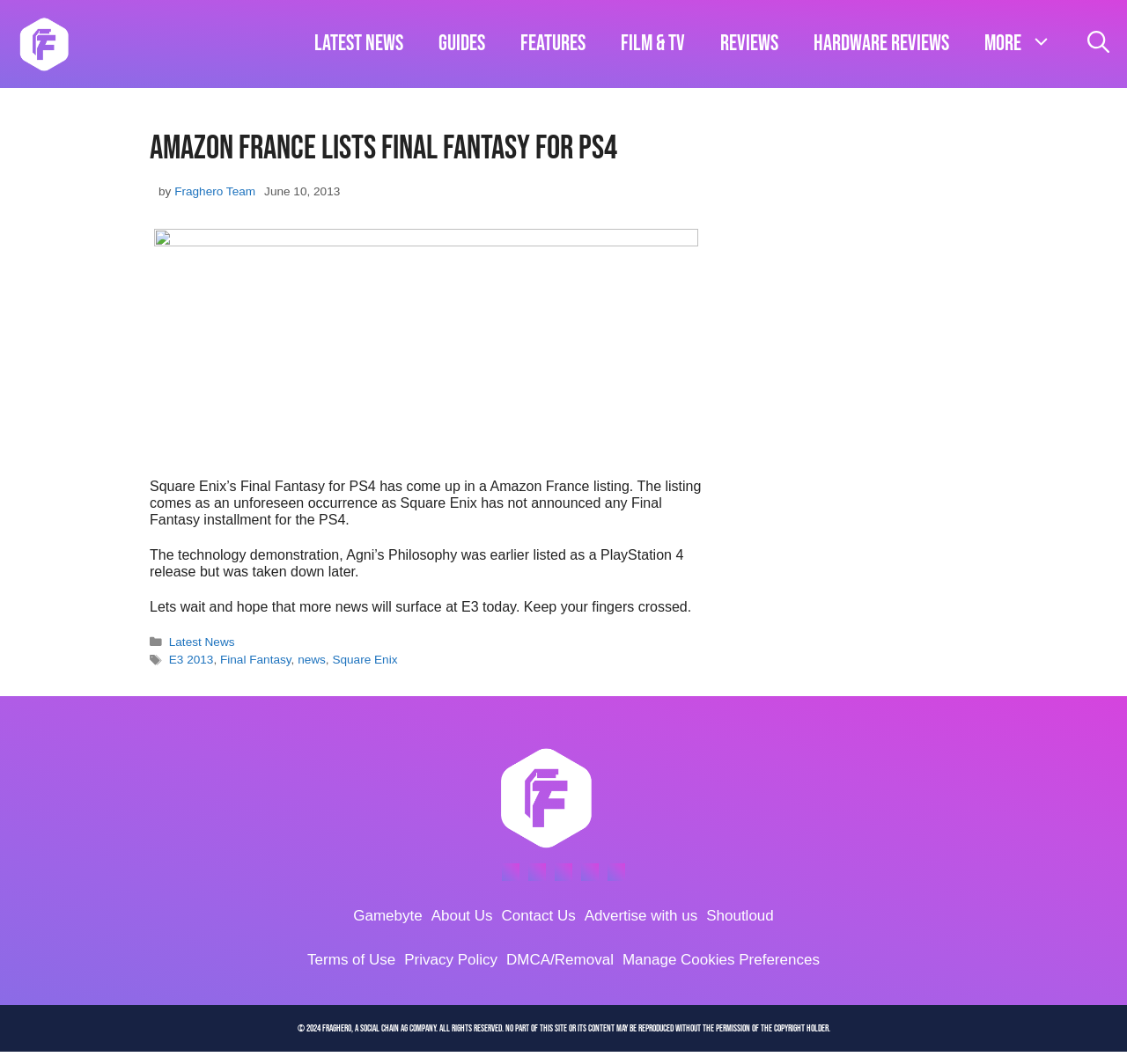Bounding box coordinates must be specified in the format (top-left x, top-left y, bottom-right x, bottom-right y). All values should be floating point numbers between 0 and 1. What are the bounding box coordinates of the UI element described as: Terms of Use

[0.273, 0.894, 0.351, 0.91]